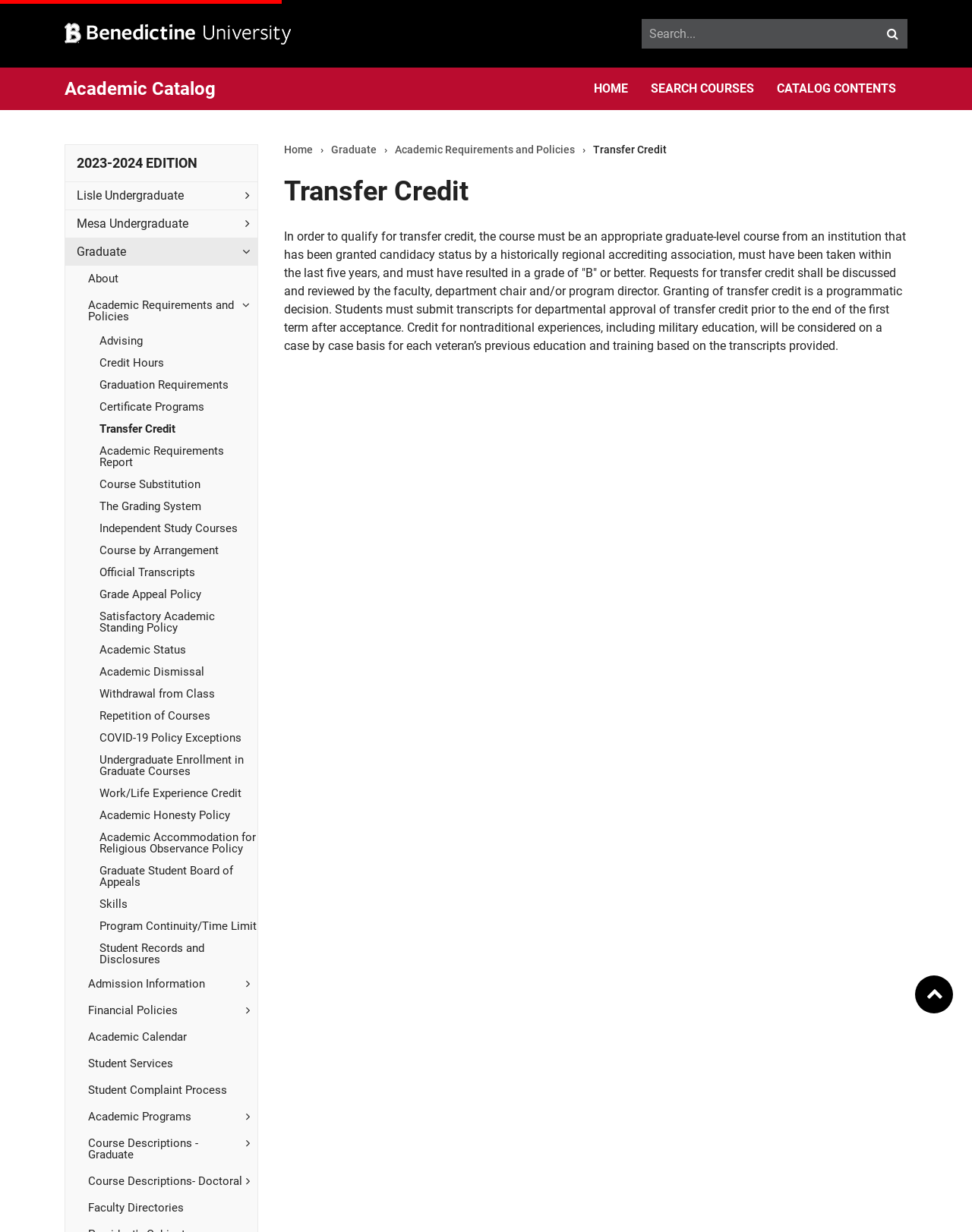What is the purpose of the search catalog?
Based on the screenshot, provide a one-word or short-phrase response.

To search courses